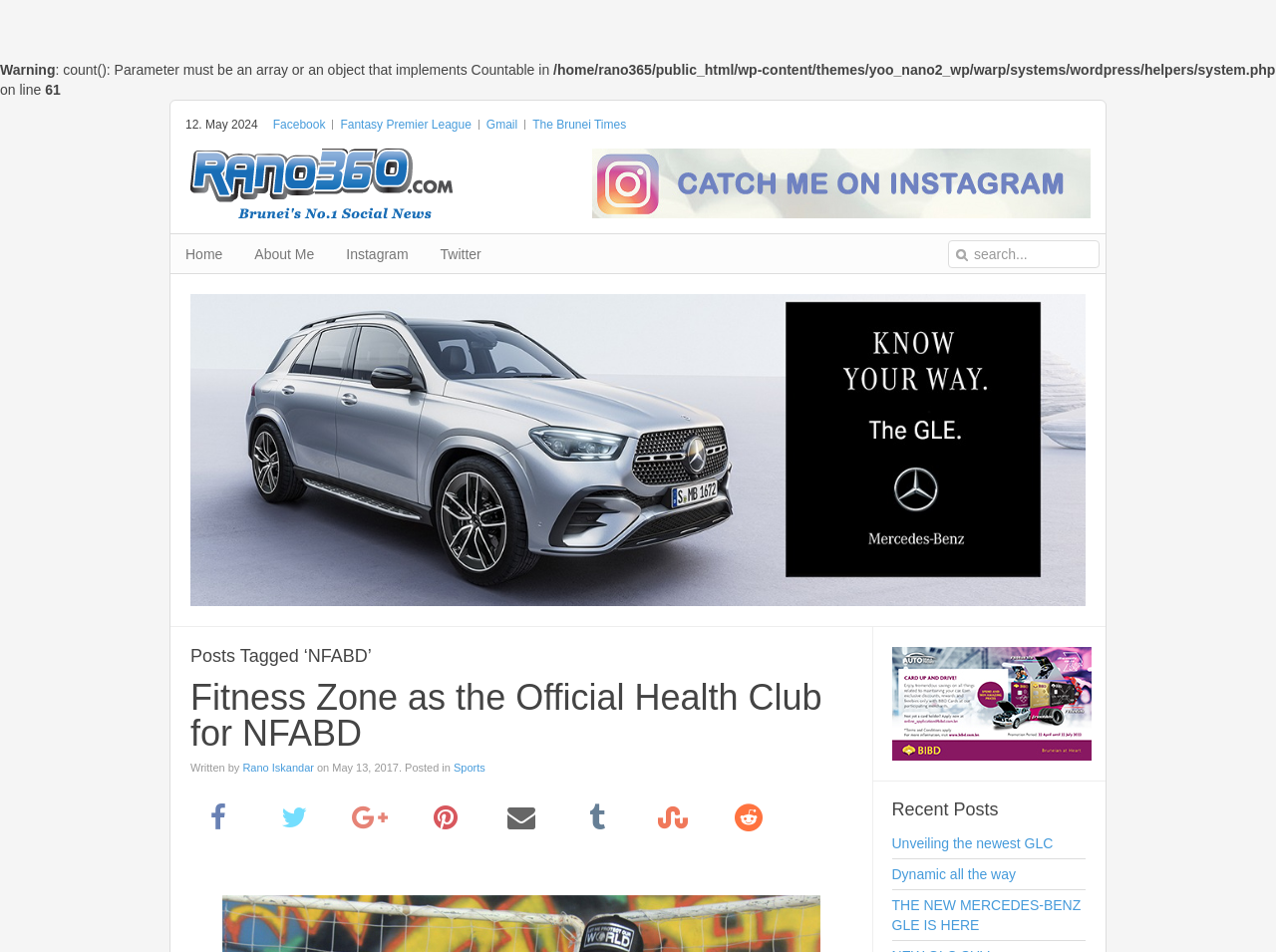Elaborate on the information and visuals displayed on the webpage.

The webpage appears to be a blog or news website with a focus on NFABD. At the top, there is a warning message with an error description, followed by a timestamp "12. May 2024" and a row of social media links, including Facebook, Fantasy Premier League, Gmail, and The Brunei Times.

Below the social media links, there is a navigation menu with links to "Home", "About Me", "Instagram", and "Twitter". To the right of the navigation menu, there is a search bar with a placeholder text "search...".

The main content of the webpage is an article section, which is divided into two parts. The first part has a heading "Posts Tagged ‘NFABD’" and features an article titled "Fitness Zone as the Official Health Club for NFABD". The article has a link to the full post, and below it, there is information about the author, "Rano Iskandar", and the date of publication, "May 13, 2017". The article is categorized under "Sports".

The second part of the article section features a list of recent posts, with headings and links to each post. The recent posts include "Unveiling the newest GLC", "Dynamic all the way", and "THE NEW MERCEDES-BENZ GLE IS HERE".

Throughout the webpage, there are various icons and images, including a "catch-me" image and several social media icons. At the bottom of the webpage, there is a row of links with icons, including a heart, a star, and a few others.